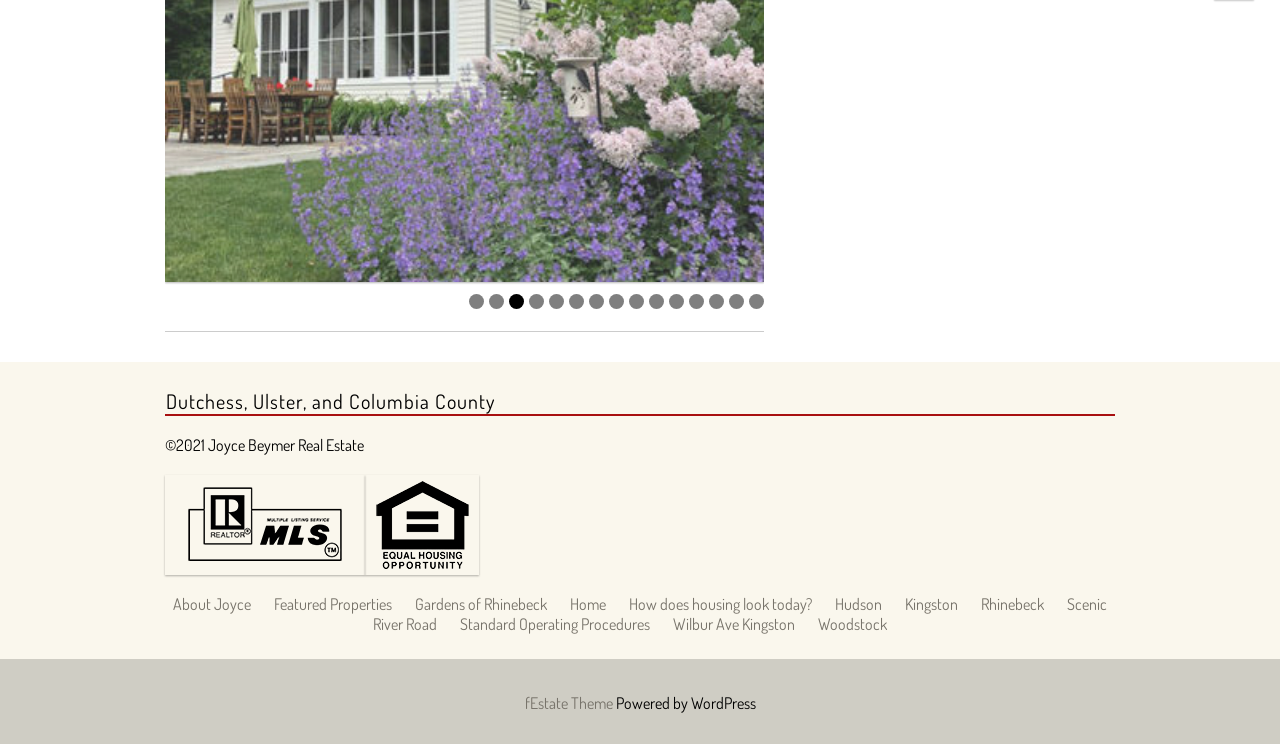Select the bounding box coordinates of the element I need to click to carry out the following instruction: "Read about the current housing market".

[0.491, 0.799, 0.634, 0.826]